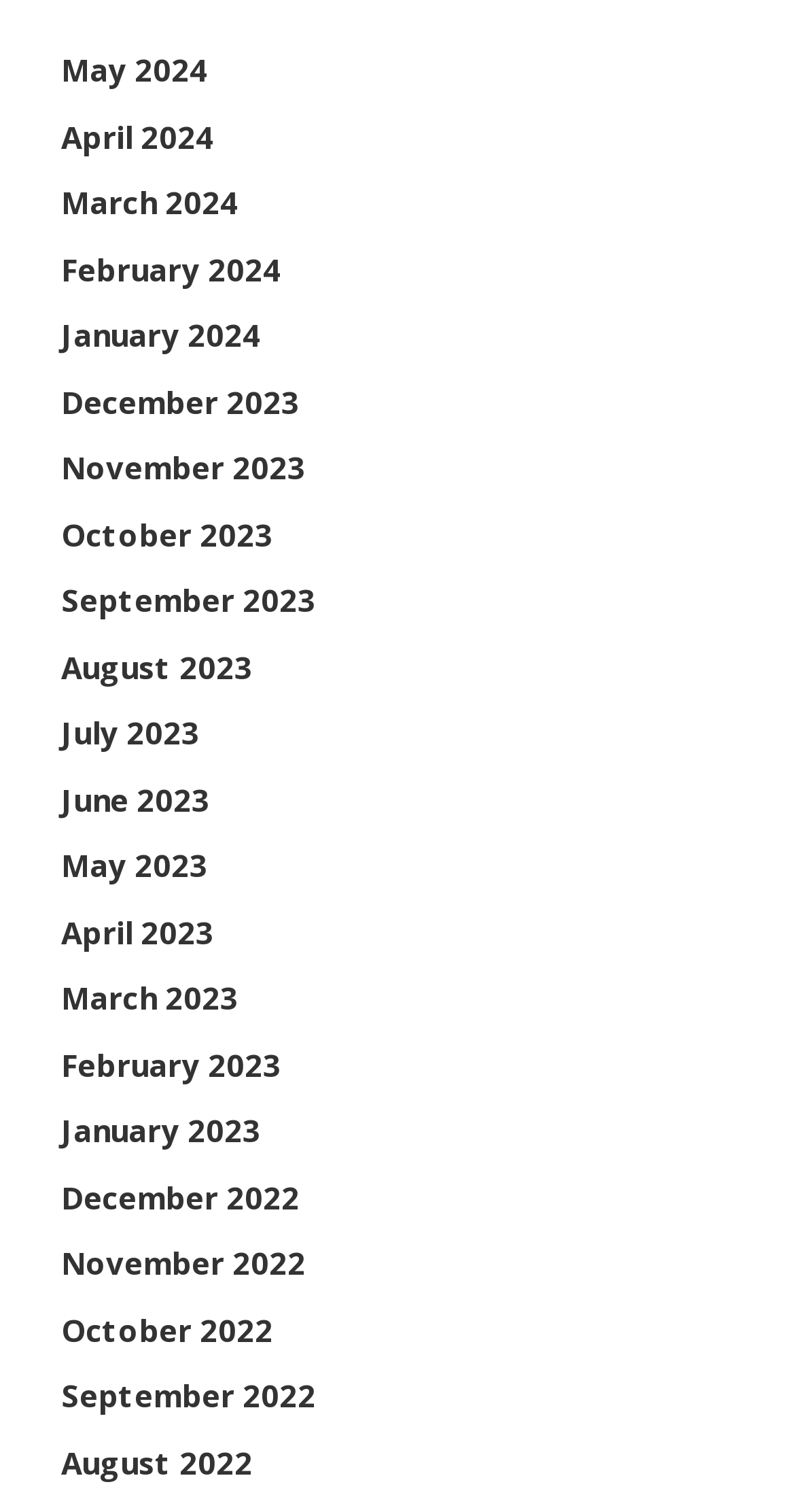Please specify the coordinates of the bounding box for the element that should be clicked to carry out this instruction: "view May 2024". The coordinates must be four float numbers between 0 and 1, formatted as [left, top, right, bottom].

[0.077, 0.033, 0.262, 0.06]